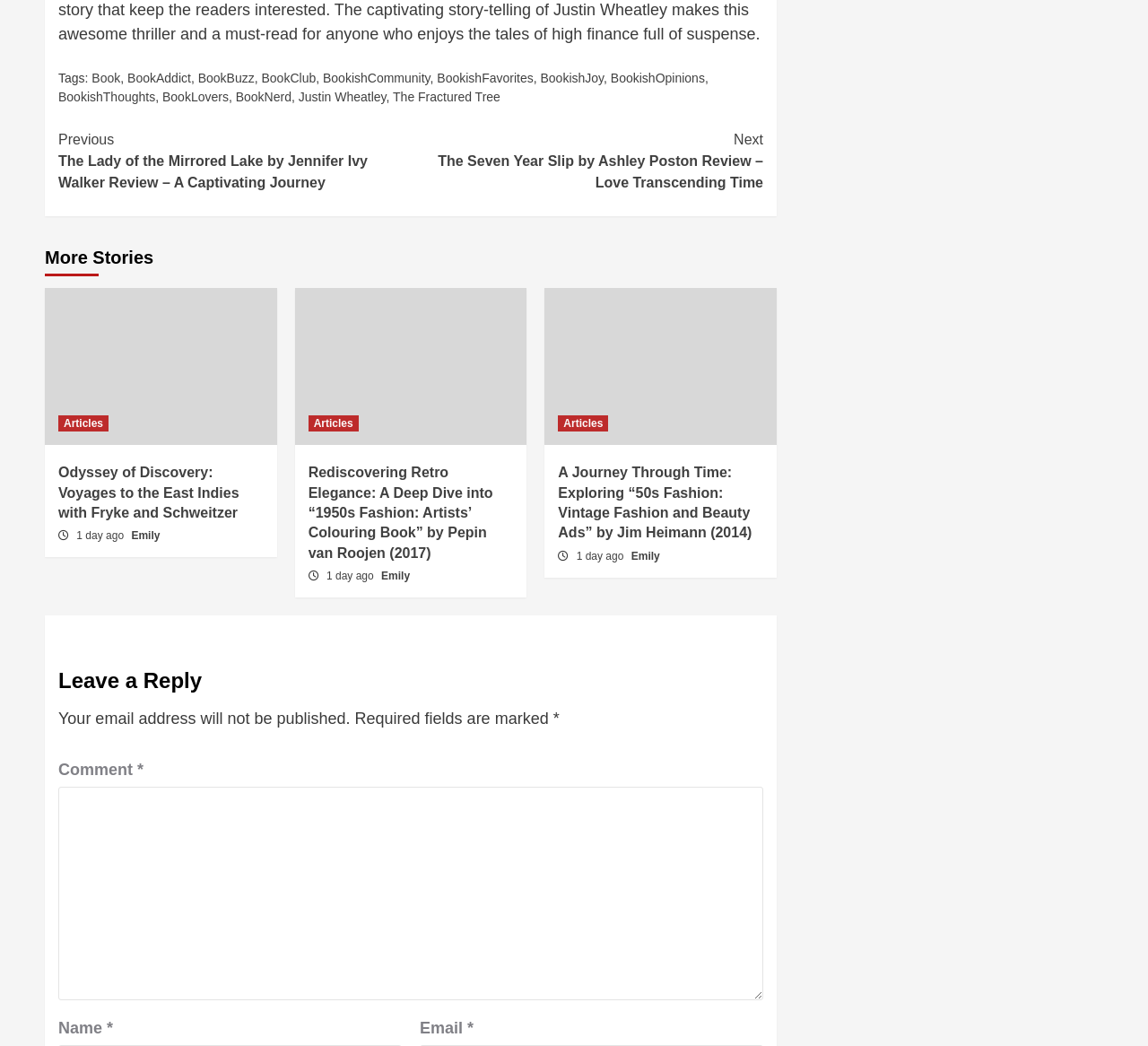Extract the bounding box coordinates of the UI element described by: "Justin Wheatley". The coordinates should include four float numbers ranging from 0 to 1, e.g., [left, top, right, bottom].

[0.26, 0.086, 0.336, 0.1]